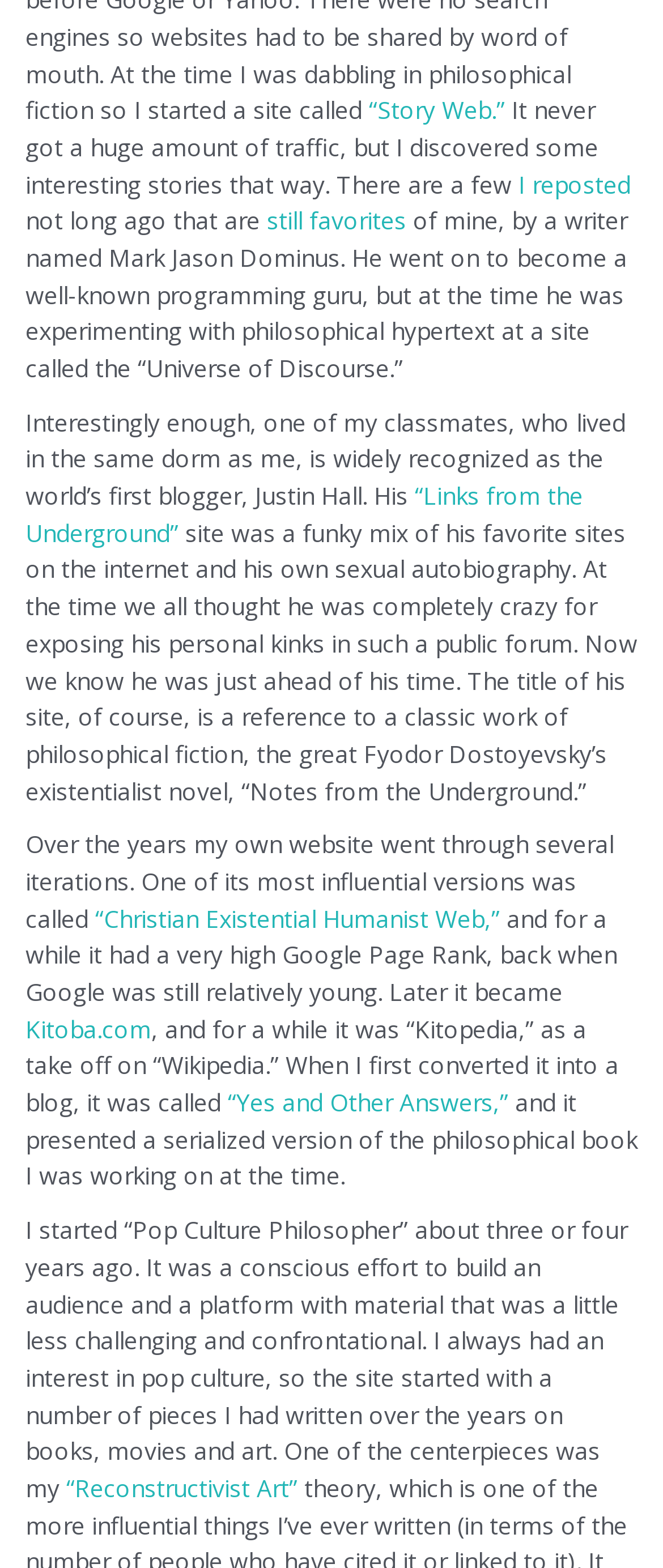Provide the bounding box coordinates for the UI element that is described as: "I reposted".

[0.782, 0.107, 0.951, 0.127]